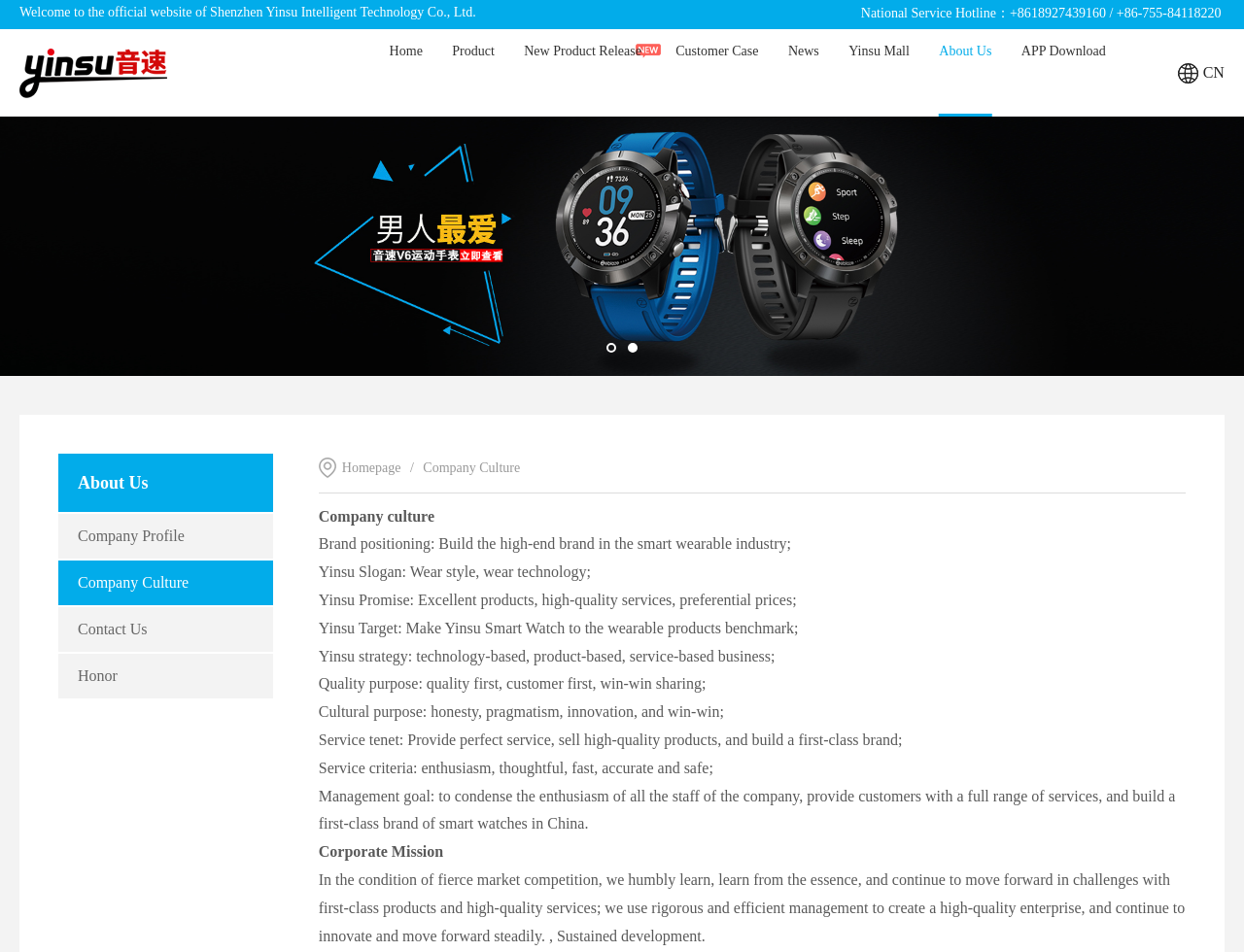Provide the bounding box coordinates of the section that needs to be clicked to accomplish the following instruction: "Call the national service hotline."

[0.692, 0.006, 0.829, 0.021]